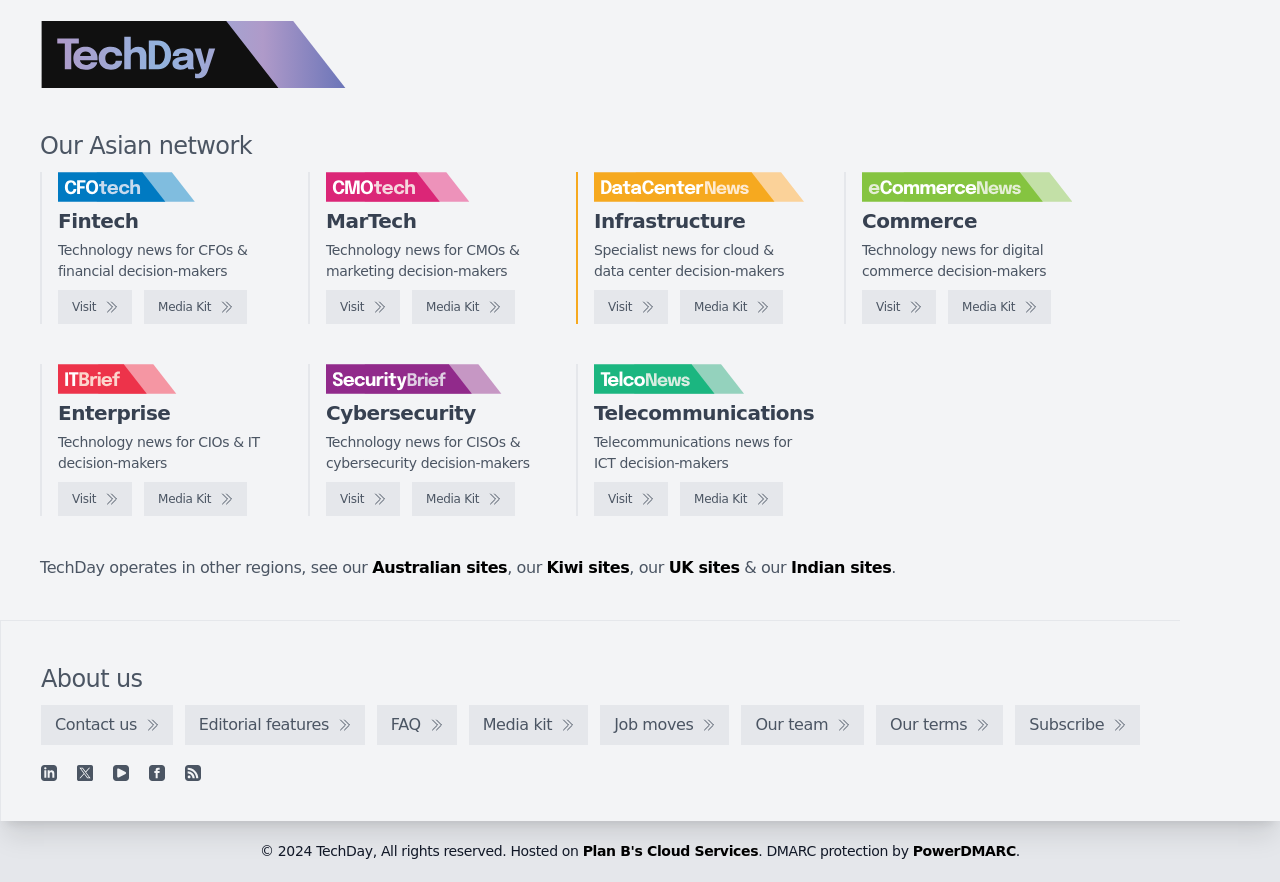Please identify the bounding box coordinates of the element on the webpage that should be clicked to follow this instruction: "Visit CFOtech". The bounding box coordinates should be given as four float numbers between 0 and 1, formatted as [left, top, right, bottom].

[0.045, 0.329, 0.103, 0.367]